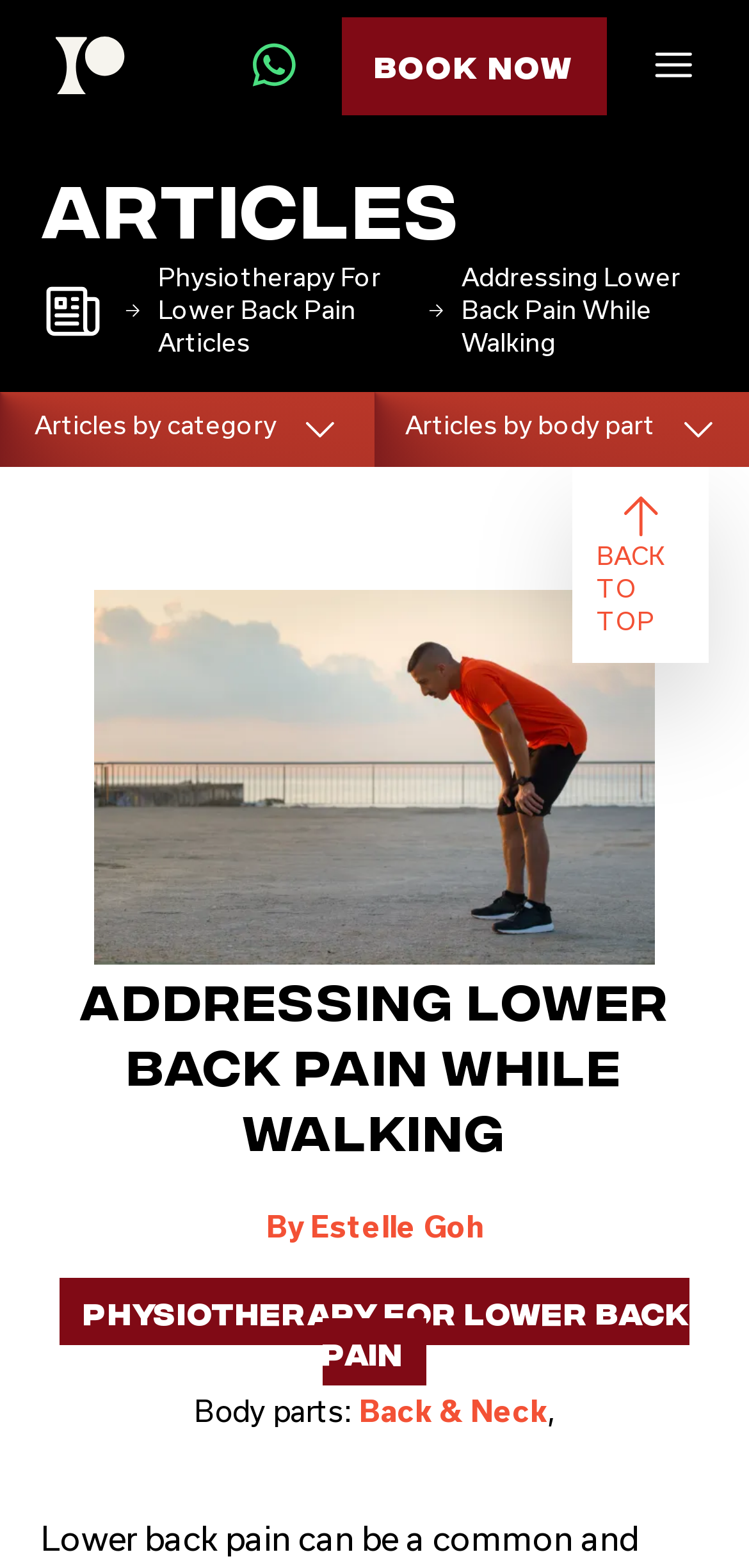Determine the bounding box coordinates for the element that should be clicked to follow this instruction: "Go to About Us". The coordinates should be given as four float numbers between 0 and 1, in the format [left, top, right, bottom].

None